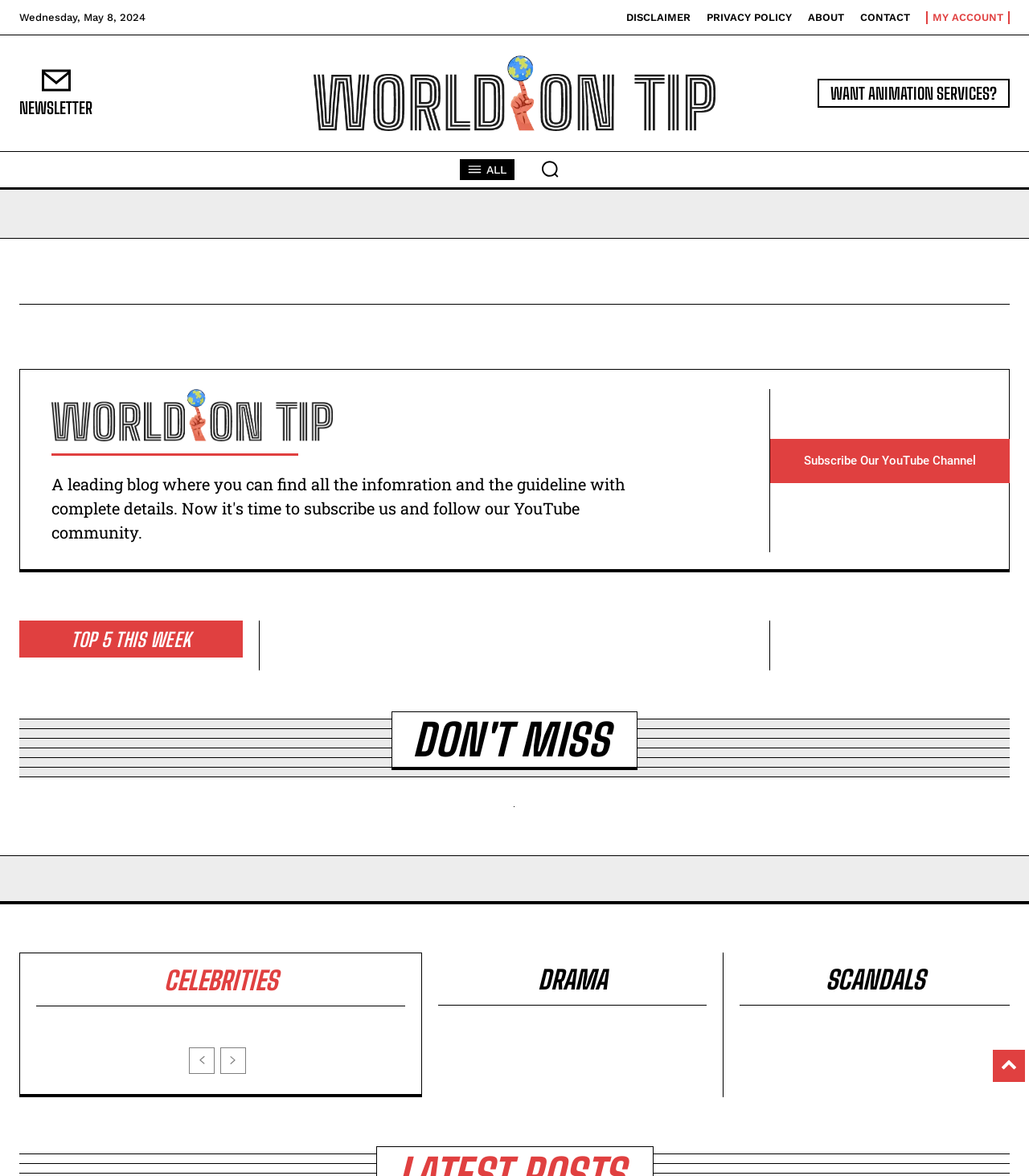Locate the bounding box coordinates of the clickable region necessary to complete the following instruction: "Enter email address". Provide the coordinates in the format of four float numbers between 0 and 1, i.e., [left, top, right, bottom].

[0.33, 0.215, 0.67, 0.249]